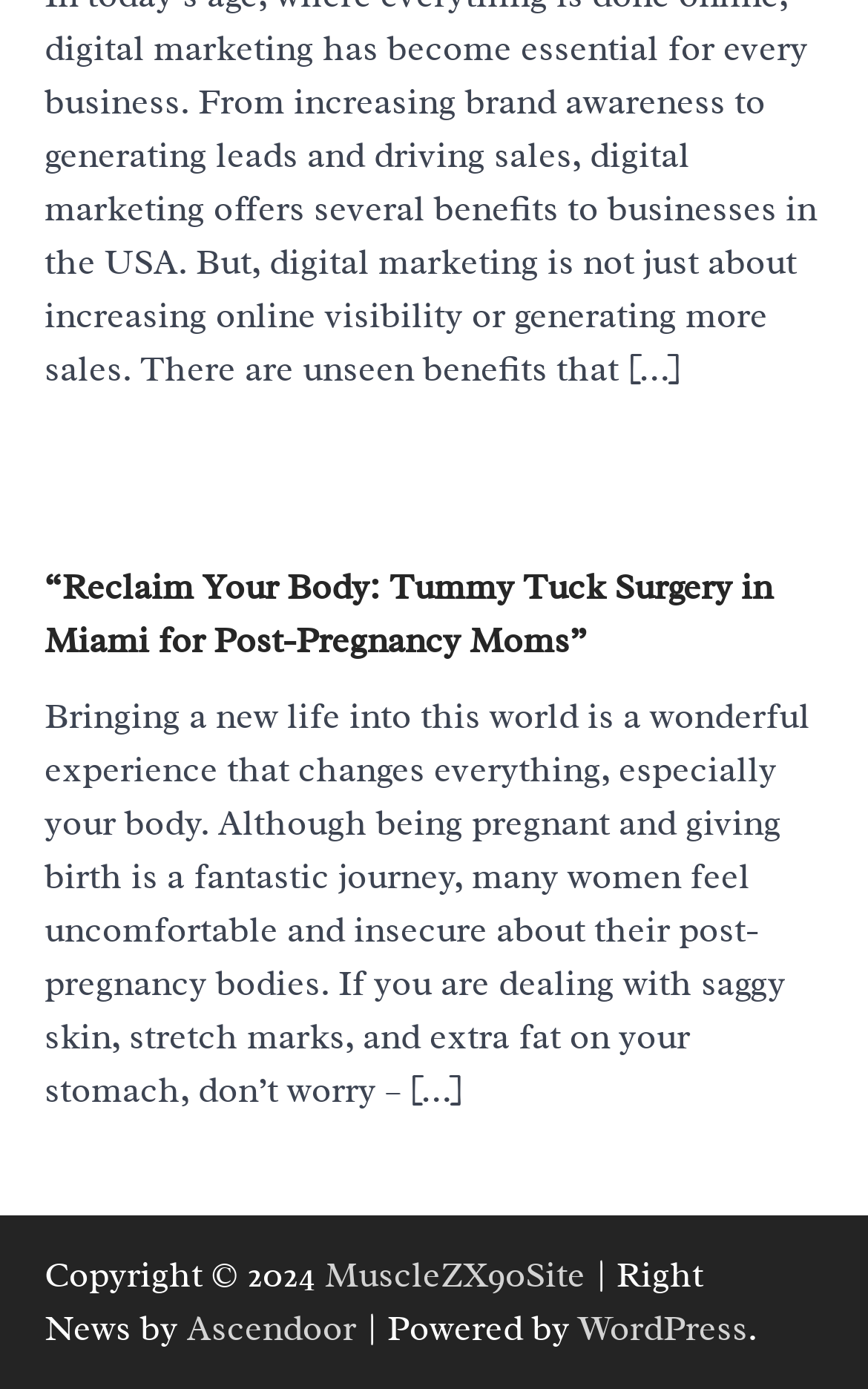What is the year of the copyright?
Answer the question with a single word or phrase, referring to the image.

2024